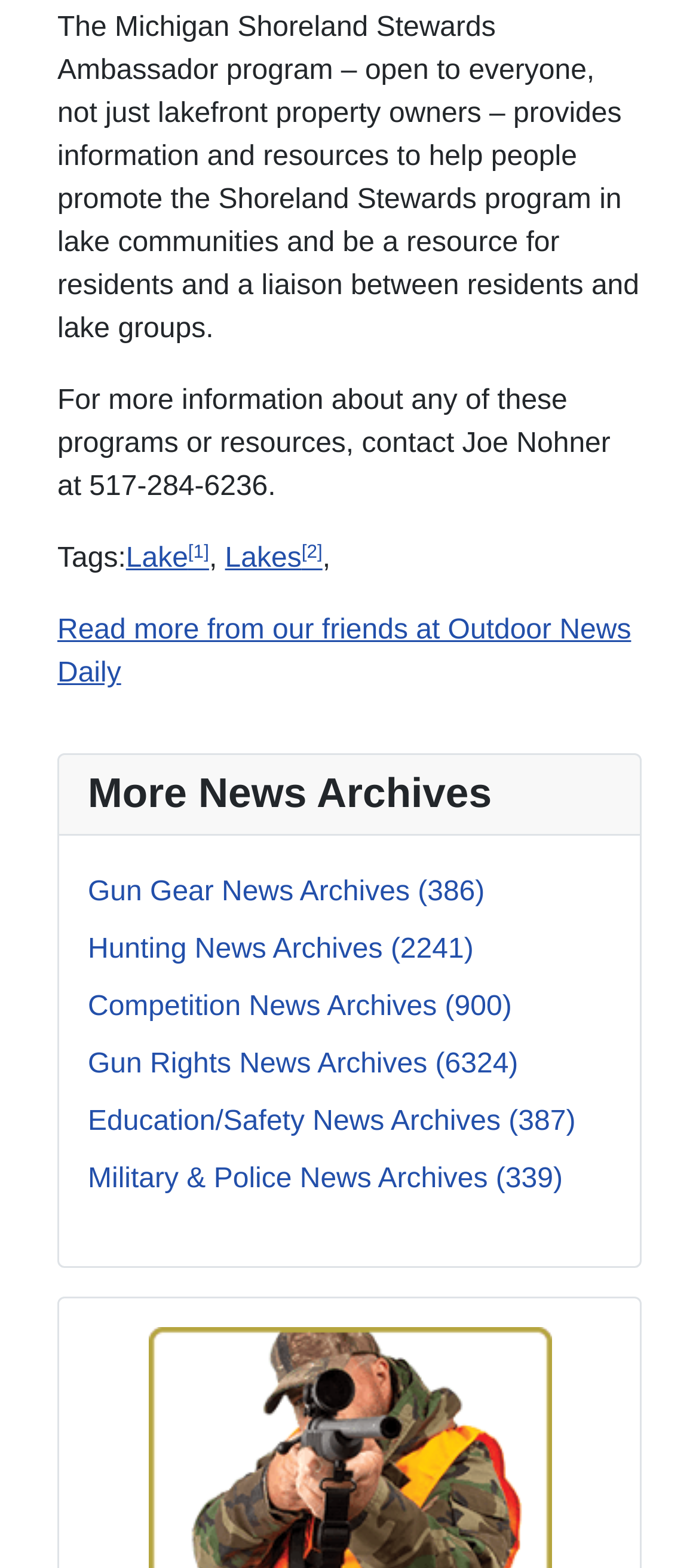Could you highlight the region that needs to be clicked to execute the instruction: "Increase quantity"?

None